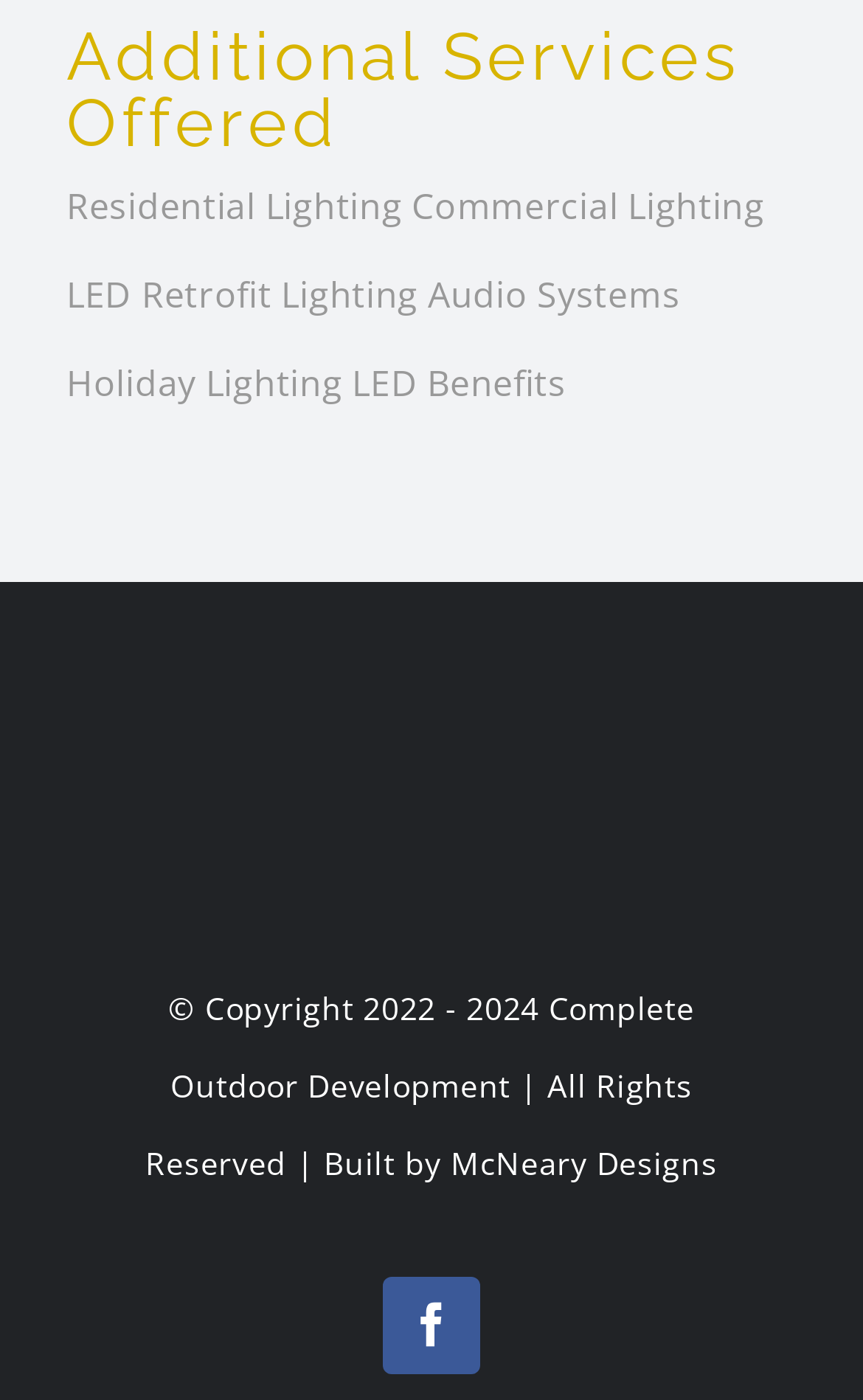Locate the UI element described as follows: "LED Retrofit Lighting". Return the bounding box coordinates as four float numbers between 0 and 1 in the order [left, top, right, bottom].

[0.077, 0.193, 0.485, 0.228]